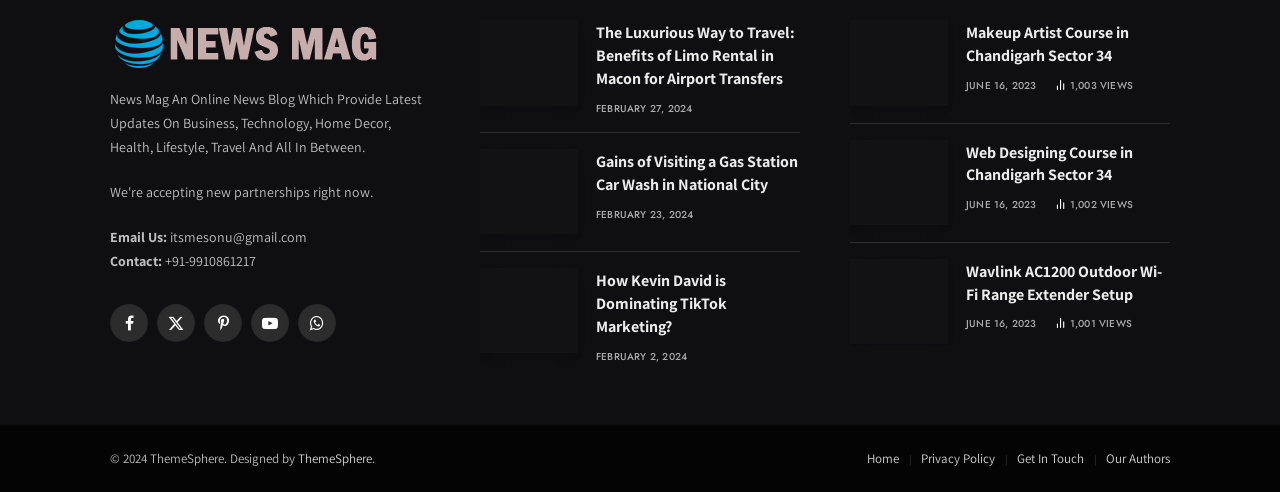Find and specify the bounding box coordinates that correspond to the clickable region for the instruction: "Click on the Facebook link".

[0.086, 0.618, 0.116, 0.696]